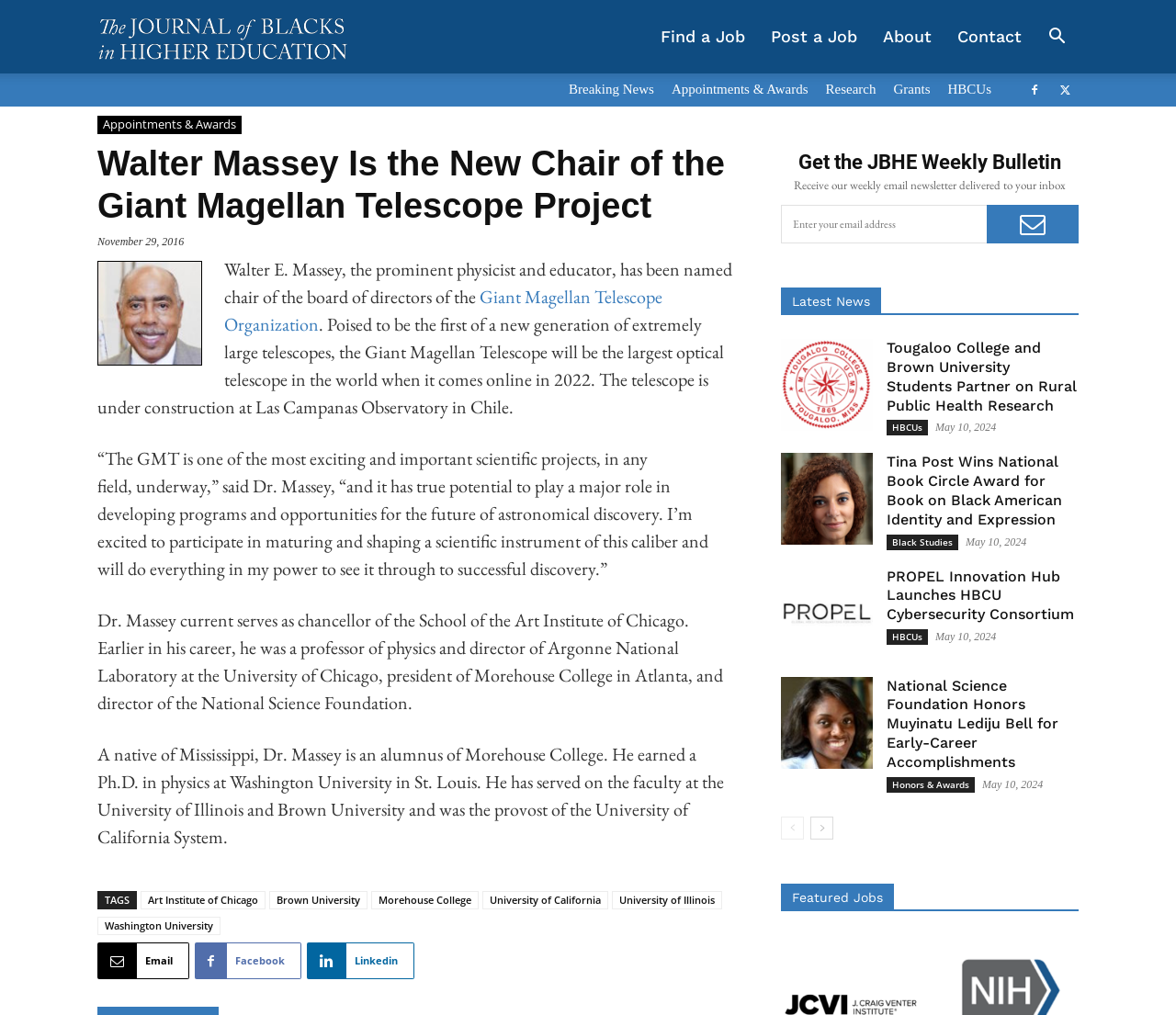Determine which piece of text is the heading of the webpage and provide it.

Walter Massey Is the New Chair of the Giant Magellan Telescope Project